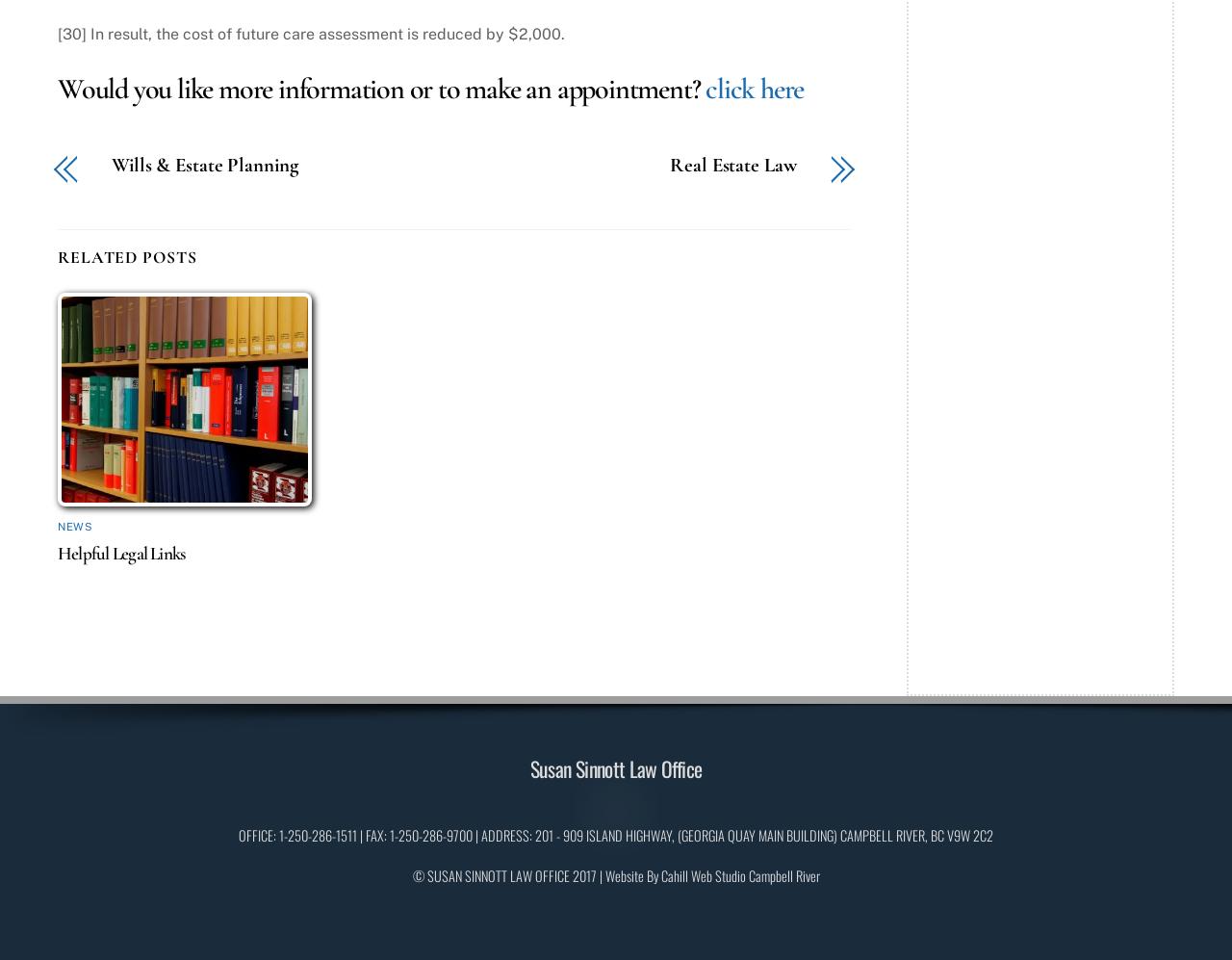Highlight the bounding box coordinates of the element that should be clicked to carry out the following instruction: "Visit Helpful Legal Links". The coordinates must be given as four float numbers ranging from 0 to 1, i.e., [left, top, right, bottom].

[0.047, 0.505, 0.253, 0.524]